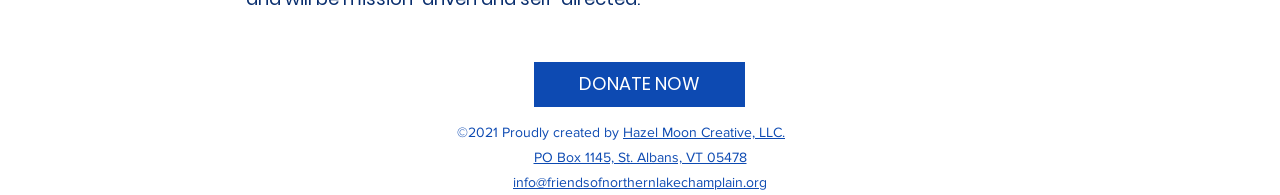Using the description "DONATE NOW", predict the bounding box of the relevant HTML element.

[0.417, 0.316, 0.582, 0.546]